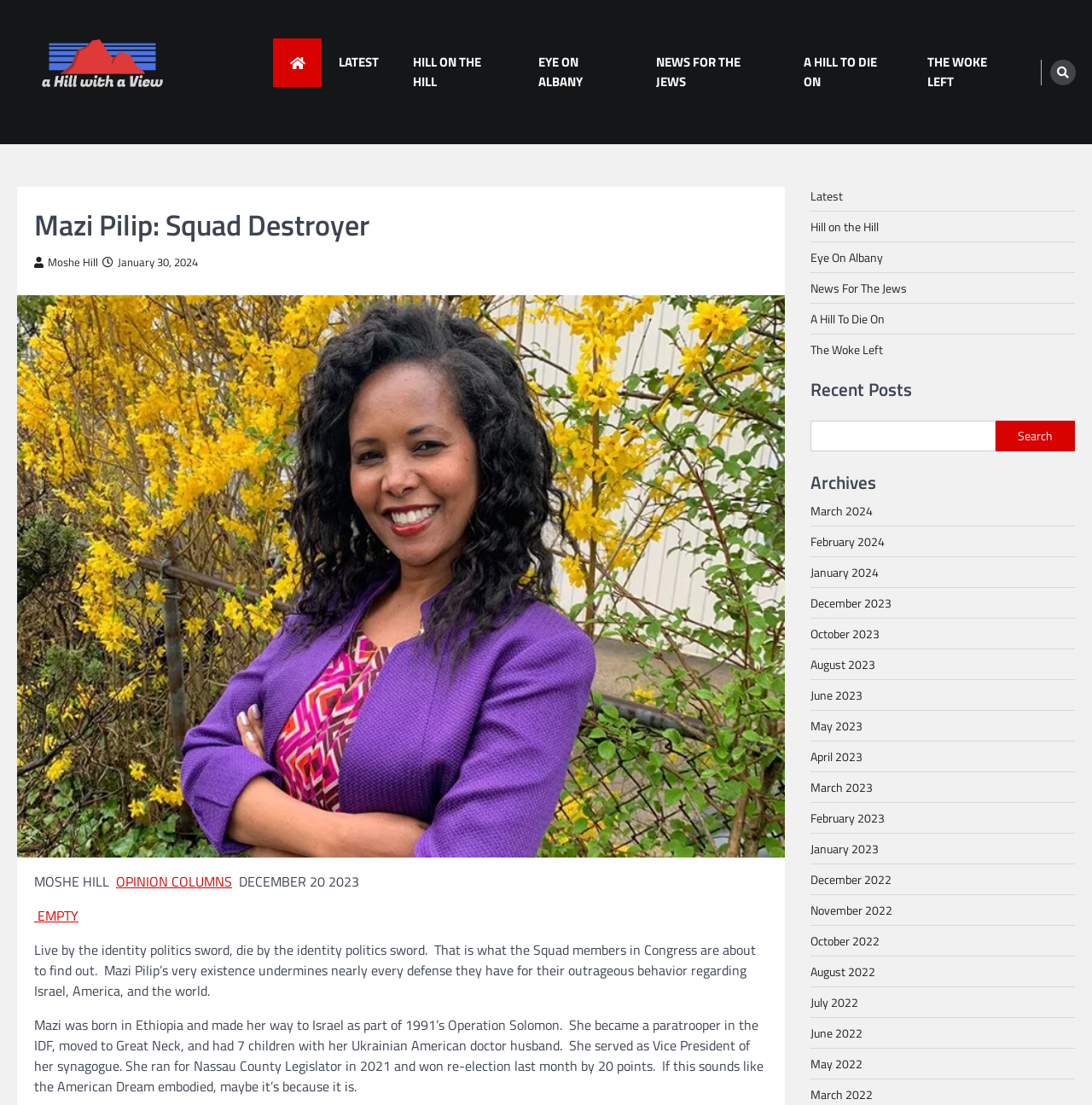Specify the bounding box coordinates of the element's region that should be clicked to achieve the following instruction: "View posts from 'January 2024'". The bounding box coordinates consist of four float numbers between 0 and 1, in the format [left, top, right, bottom].

[0.742, 0.51, 0.805, 0.526]